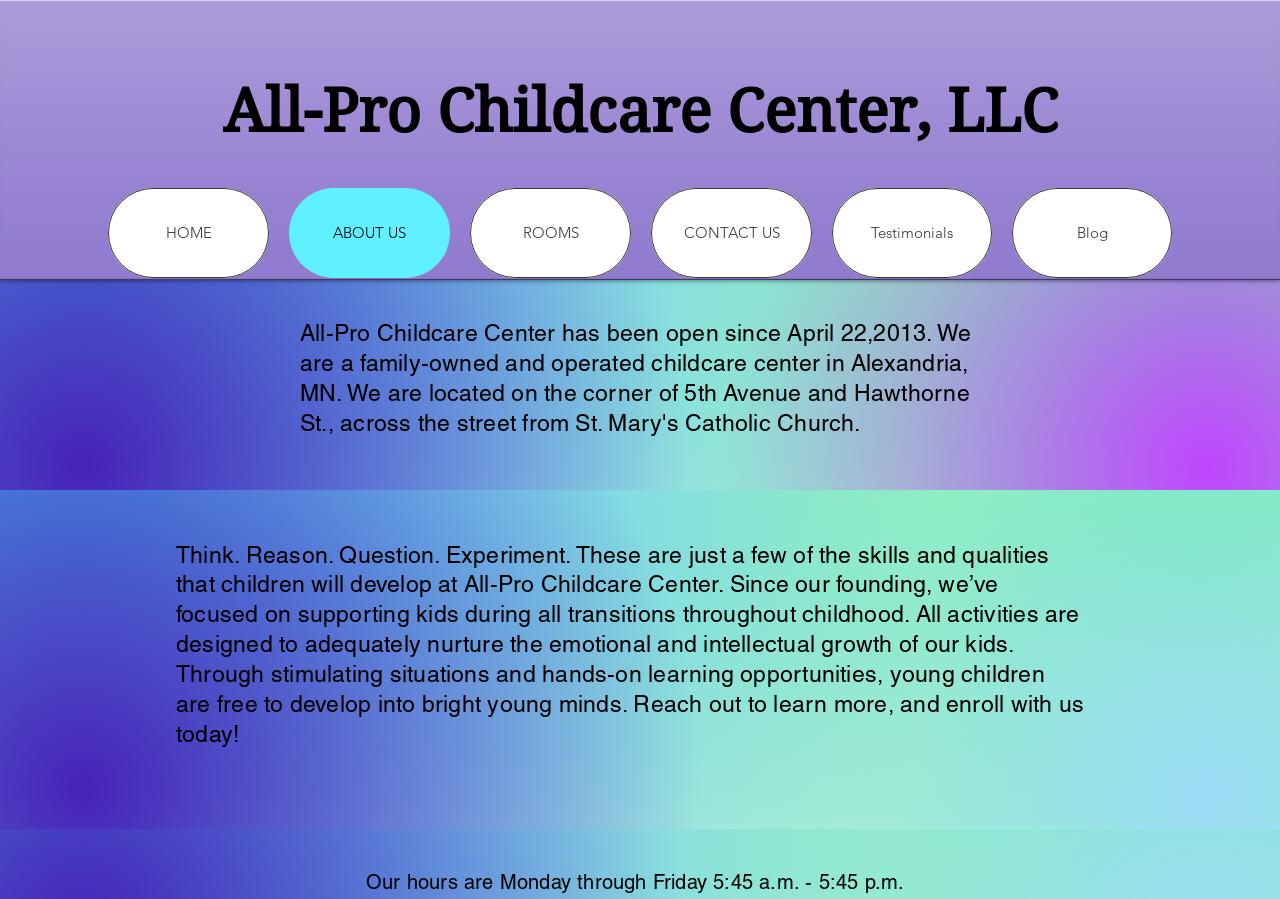Answer the question using only a single word or phrase: 
What are the operating hours of this childcare center?

Monday to Friday, 5:45 a.m. - 5:45 p.m.